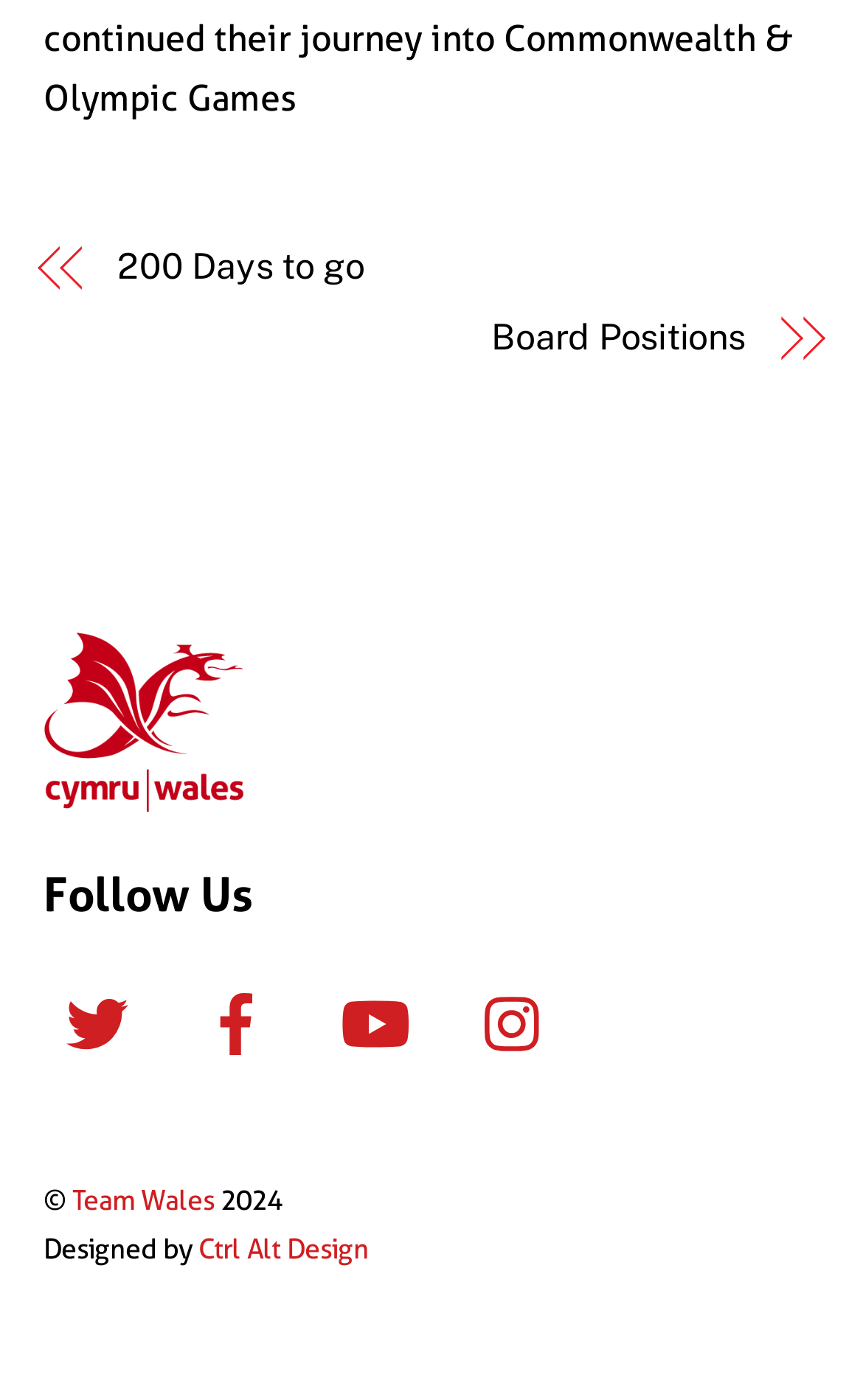Find the bounding box coordinates of the clickable region needed to perform the following instruction: "Visit 'Board Positions'". The coordinates should be provided as four float numbers between 0 and 1, i.e., [left, top, right, bottom].

[0.05, 0.225, 0.864, 0.26]